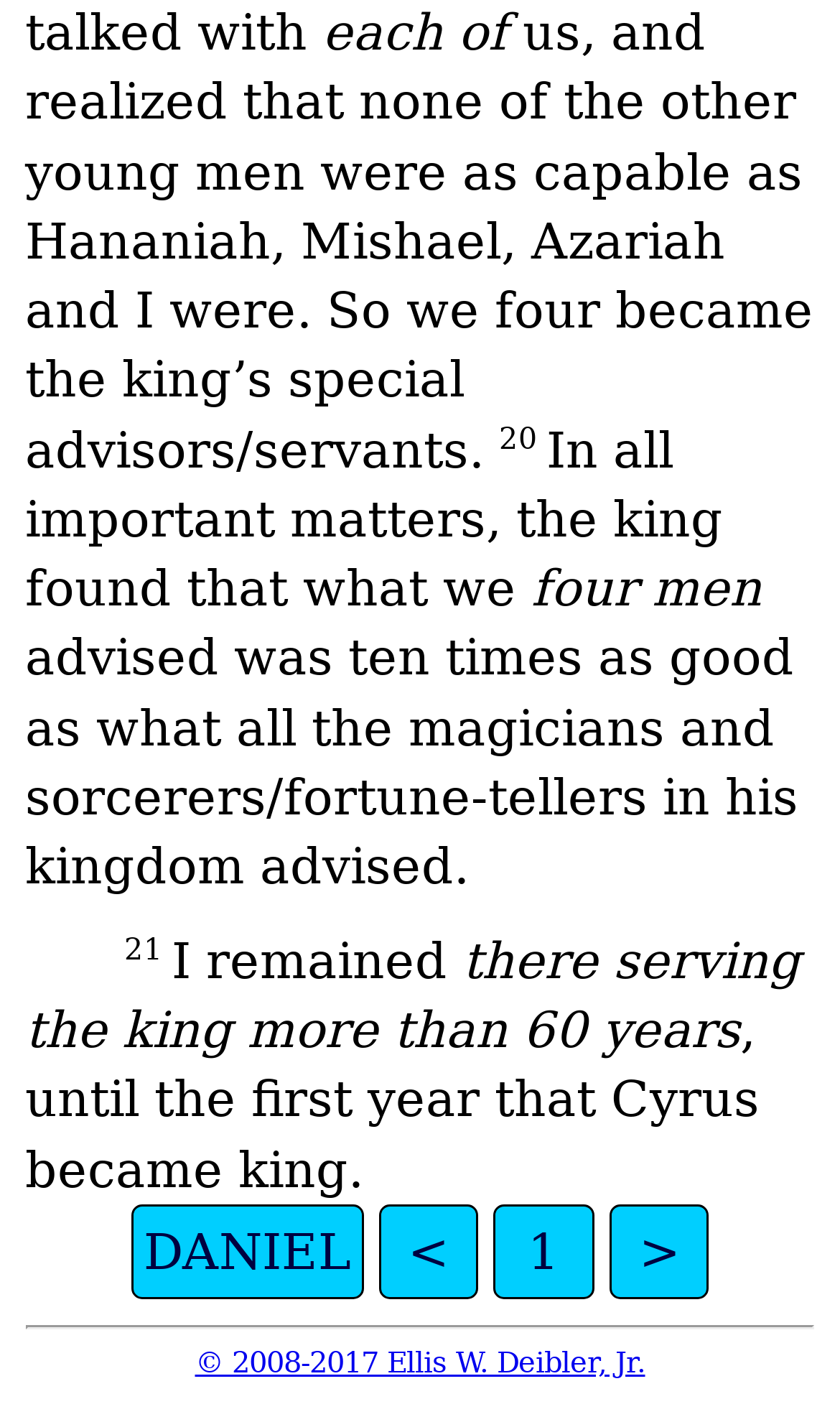Provide a brief response using a word or short phrase to this question:
Who is the author of the webpage content?

Ellis W. Deibler, Jr.